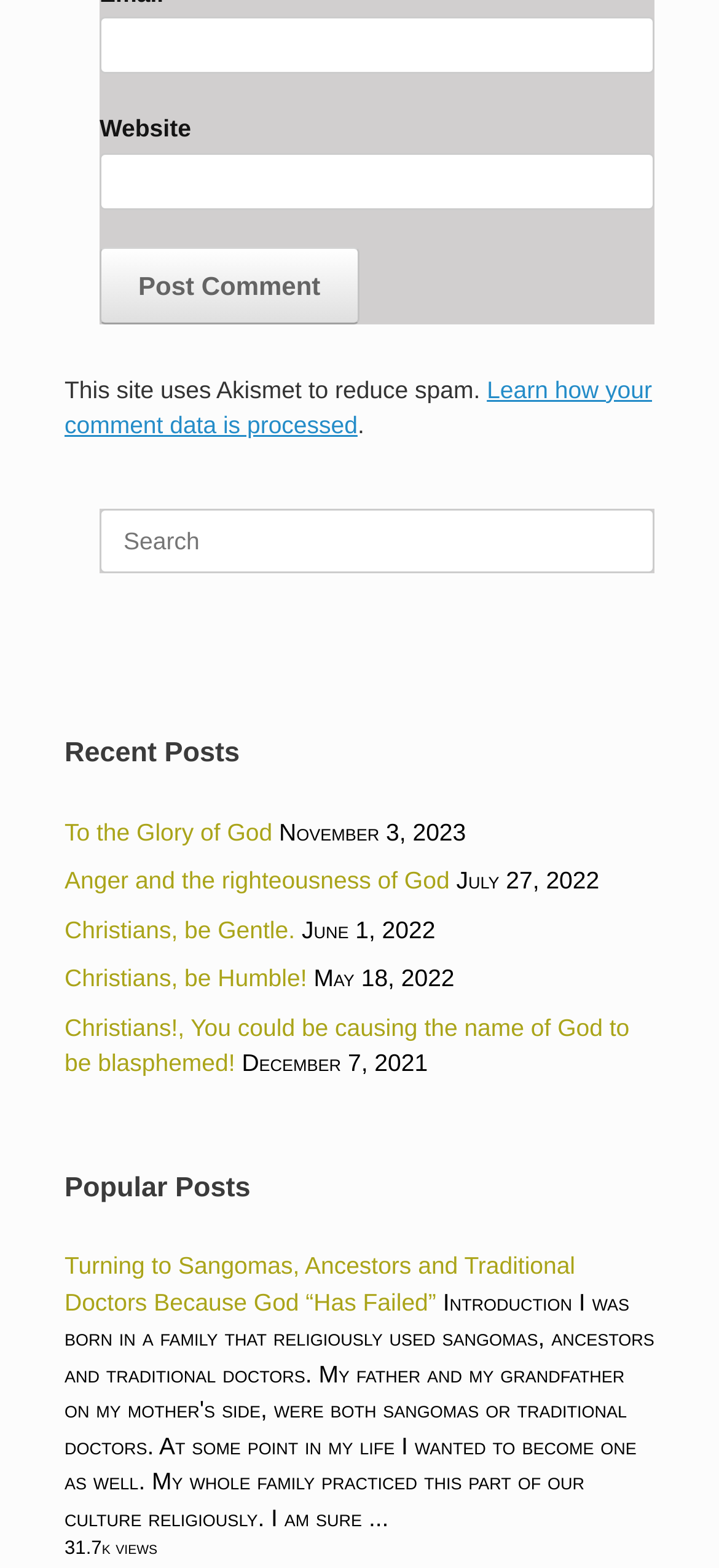Use a single word or phrase to answer this question: 
How many recent posts are displayed?

4